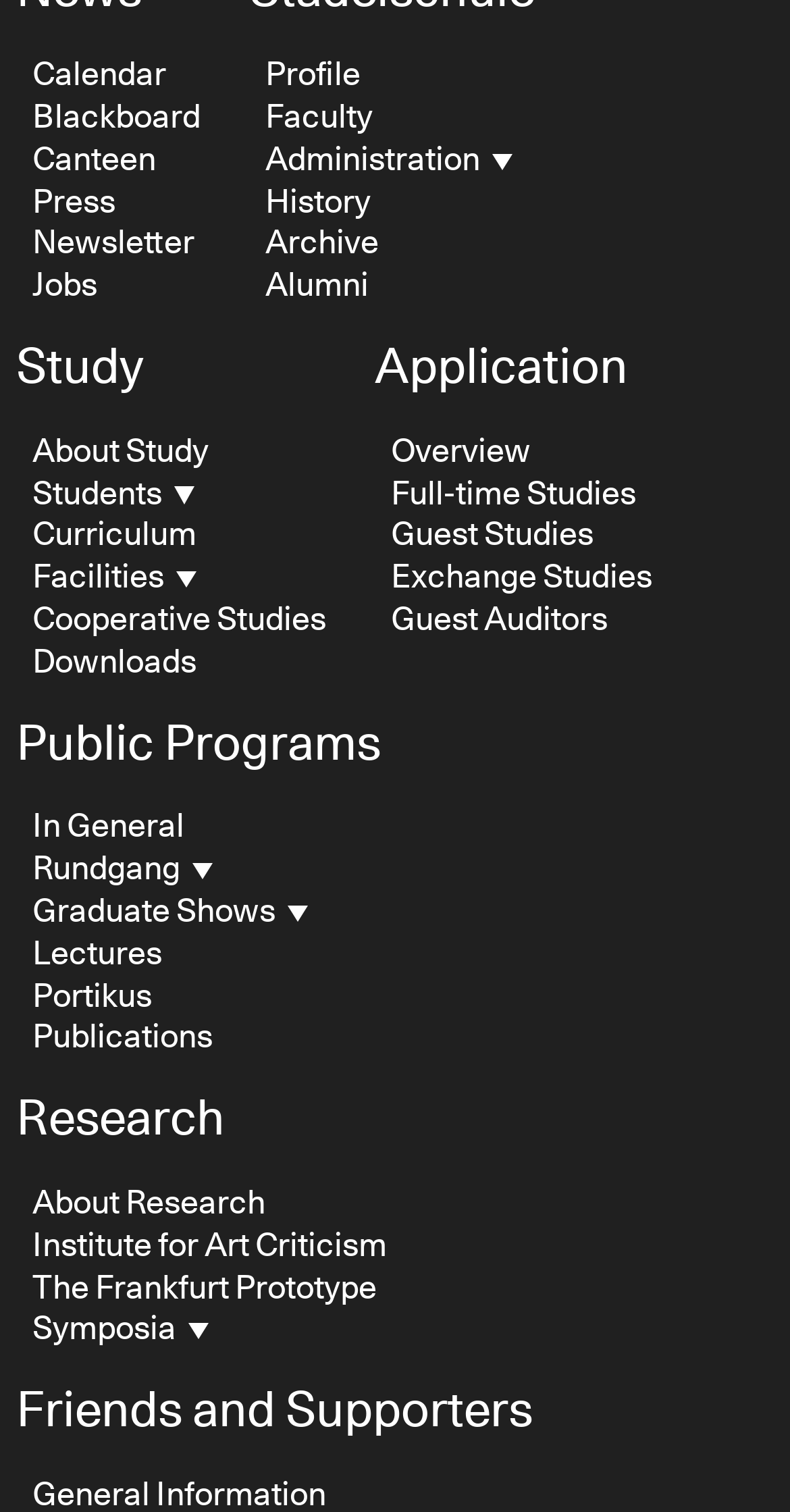Please specify the bounding box coordinates of the area that should be clicked to accomplish the following instruction: "View January 2021". The coordinates should consist of four float numbers between 0 and 1, i.e., [left, top, right, bottom].

None